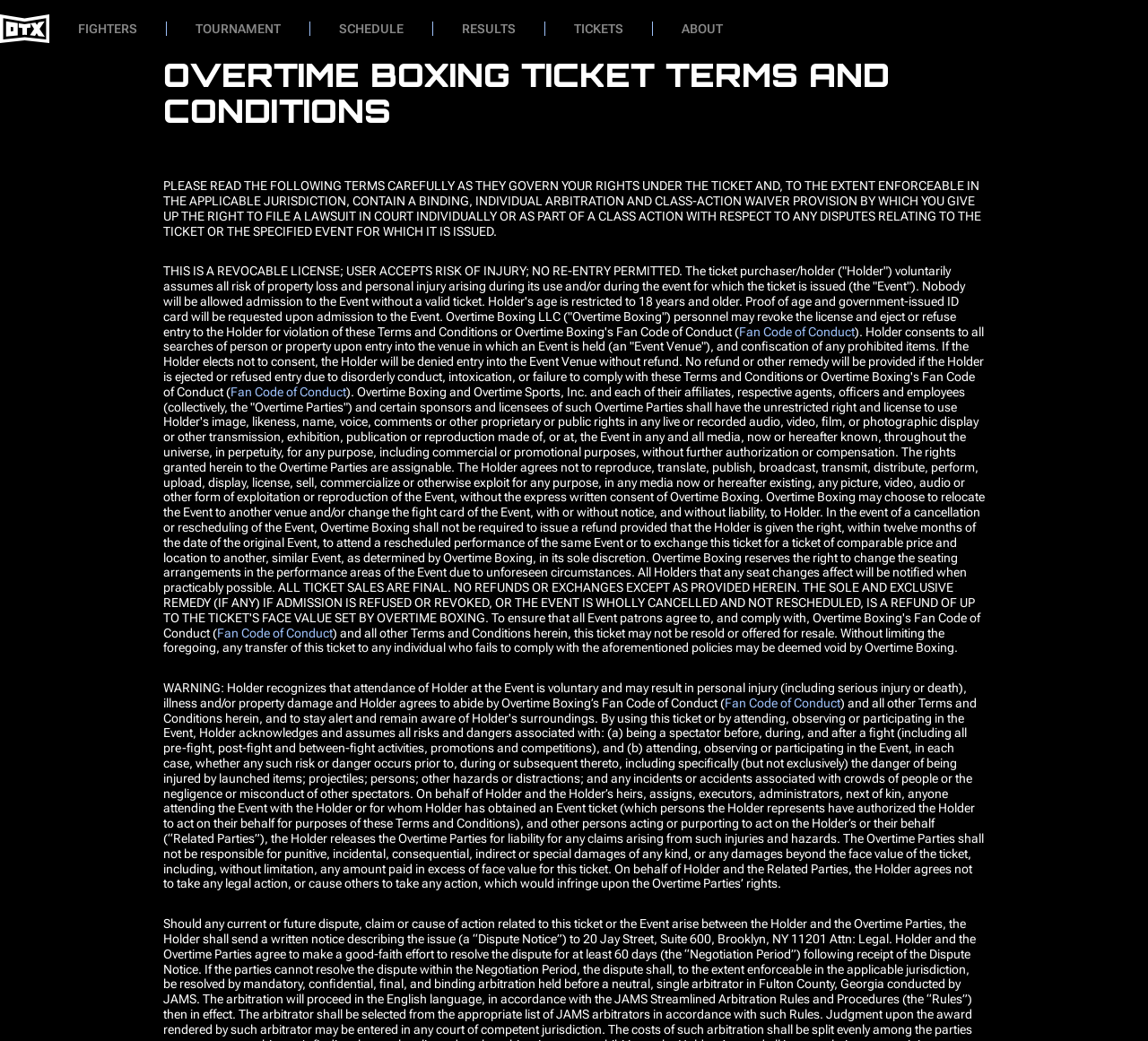Please mark the bounding box coordinates of the area that should be clicked to carry out the instruction: "Click TOURNAMENT".

[0.145, 0.021, 0.27, 0.035]